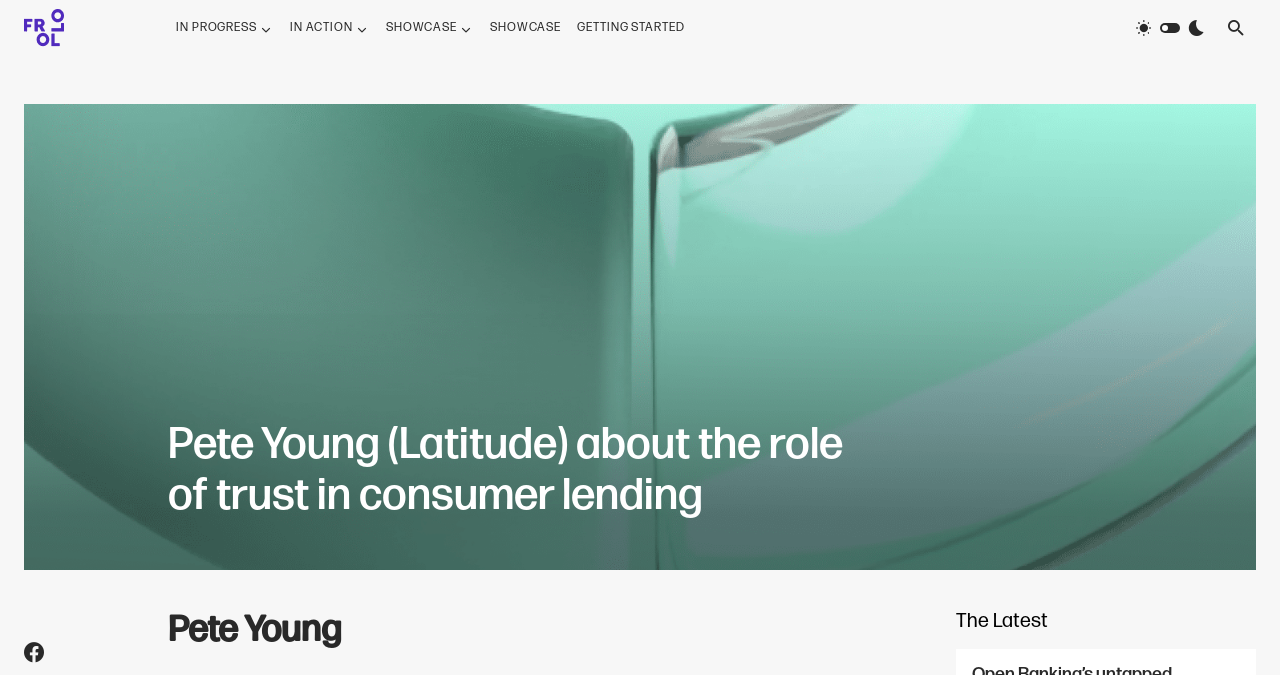Based on the image, please elaborate on the answer to the following question:
How many navigation links are at the top of the page?

I counted the number of link elements at the top of the page, which are 'IN PROGRESS', 'IN ACTION', 'SHOWCASE', 'SHOWCASE', and 'GETTING STARTED', and found that there are 5 navigation links.